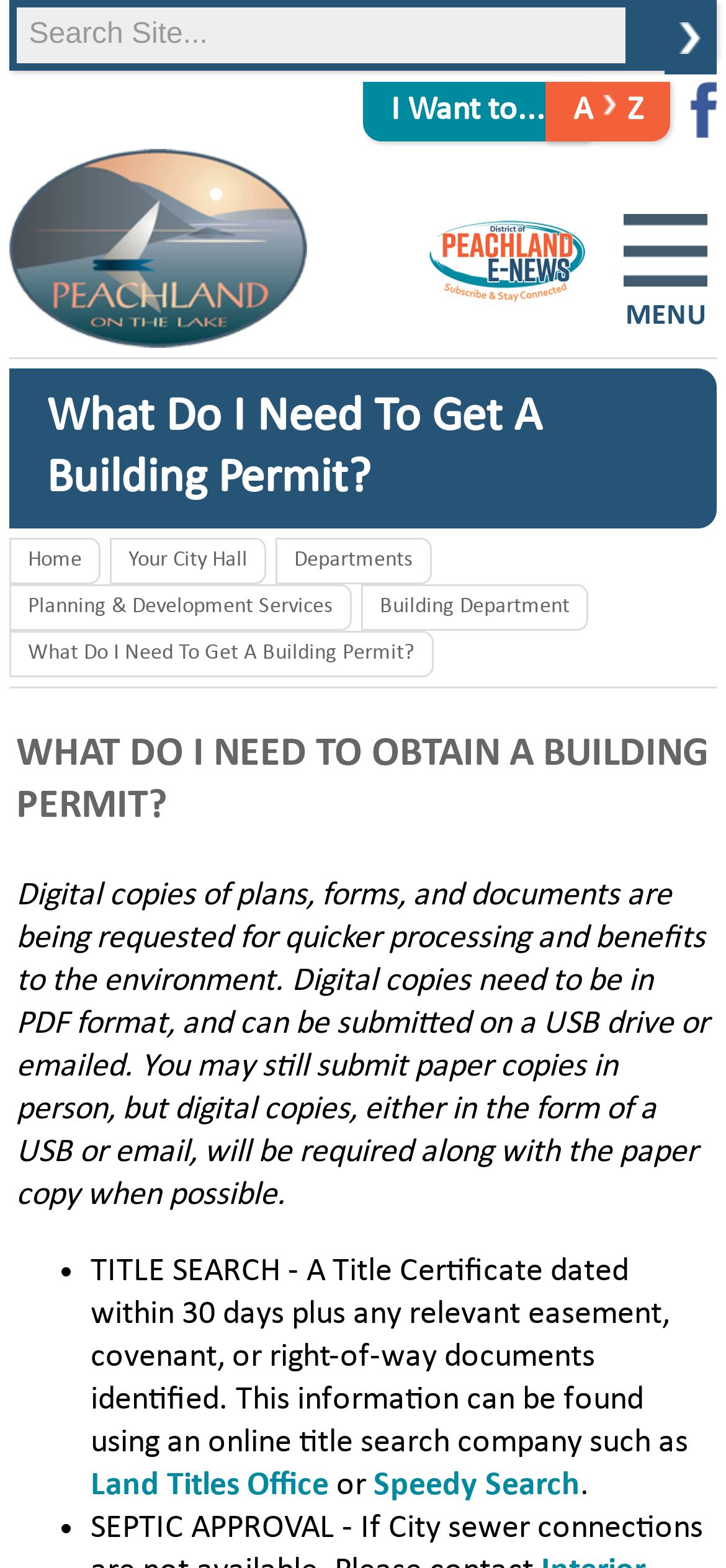Please find the bounding box coordinates of the element that you should click to achieve the following instruction: "Go to the District of Peachland homepage". The coordinates should be presented as four float numbers between 0 and 1: [left, top, right, bottom].

[0.013, 0.208, 0.423, 0.227]